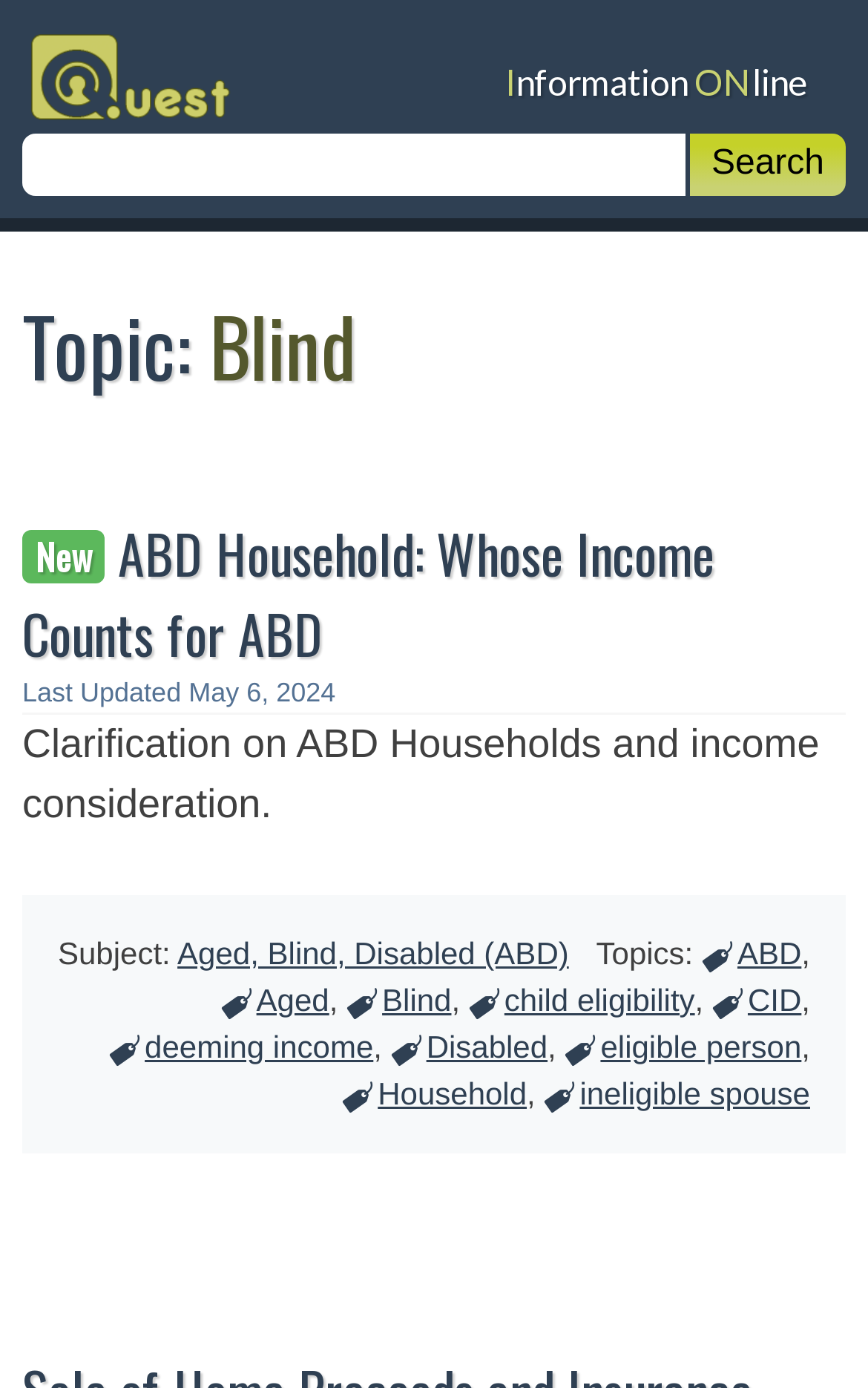Specify the bounding box coordinates of the area to click in order to execute this command: 'Learn about Aged, Blind, Disabled (ABD)'. The coordinates should consist of four float numbers ranging from 0 to 1, and should be formatted as [left, top, right, bottom].

[0.204, 0.674, 0.655, 0.699]